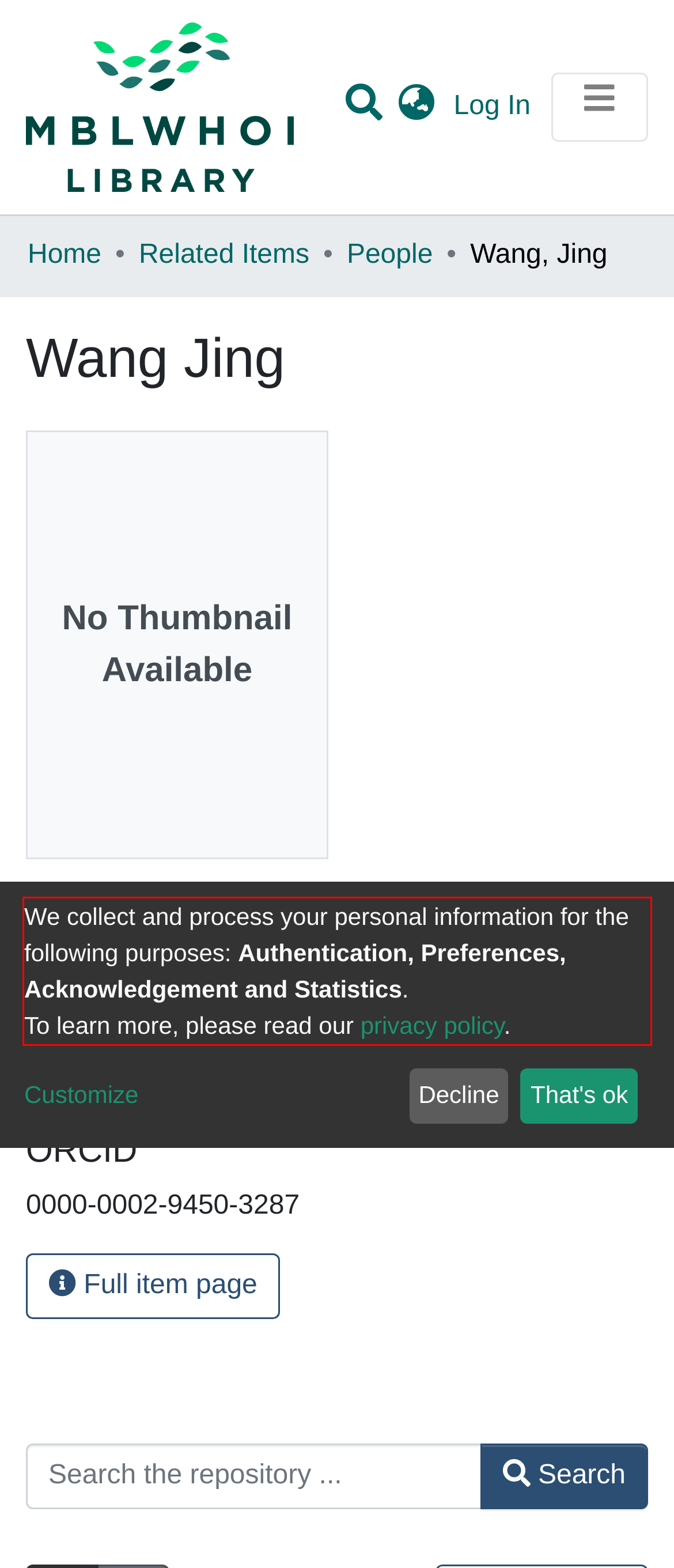You are given a screenshot of a webpage with a UI element highlighted by a red bounding box. Please perform OCR on the text content within this red bounding box.

We collect and process your personal information for the following purposes: Authentication, Preferences, Acknowledgement and Statistics. To learn more, please read our privacy policy.